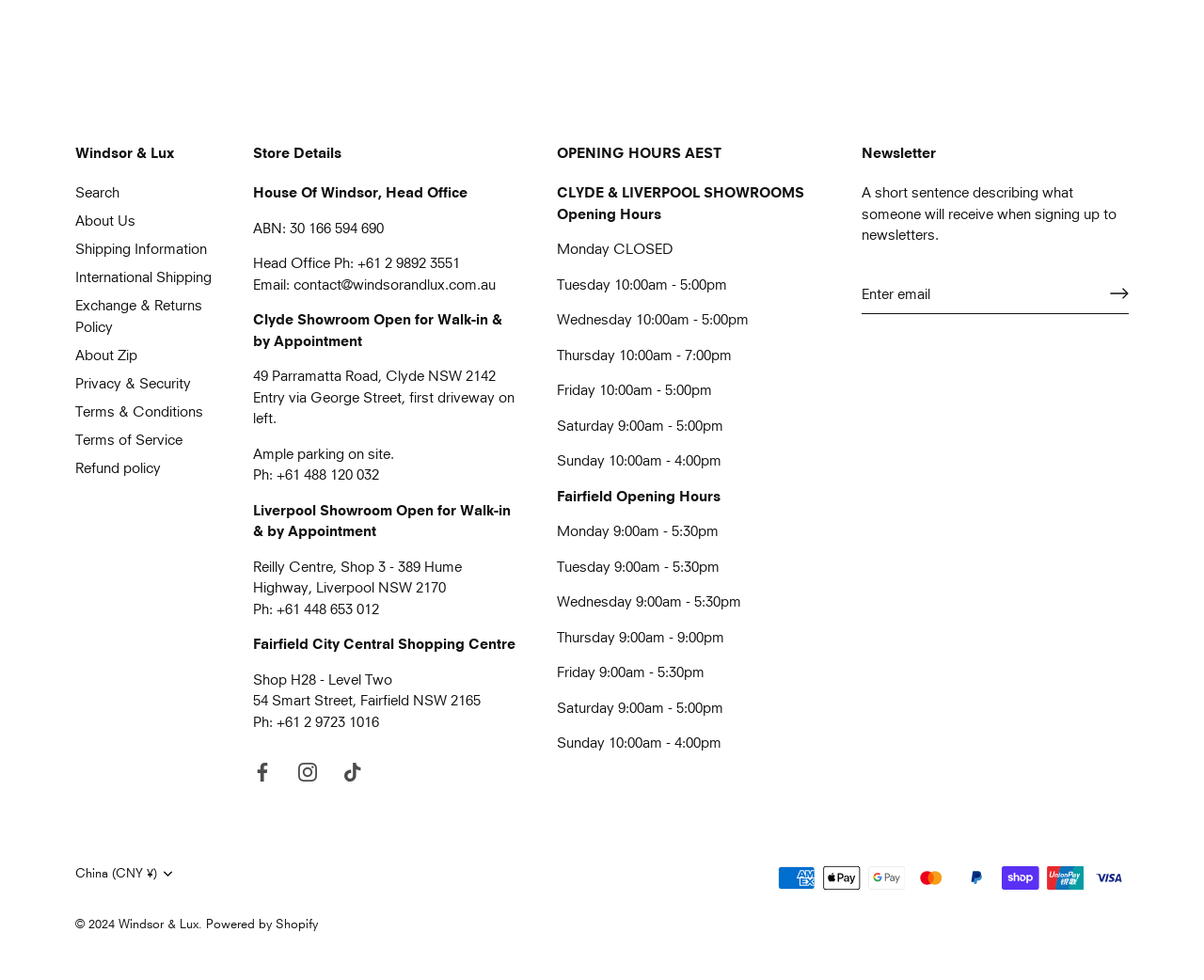Is the 'Previous slide' button enabled?
Look at the image and answer with only one word or phrase.

No